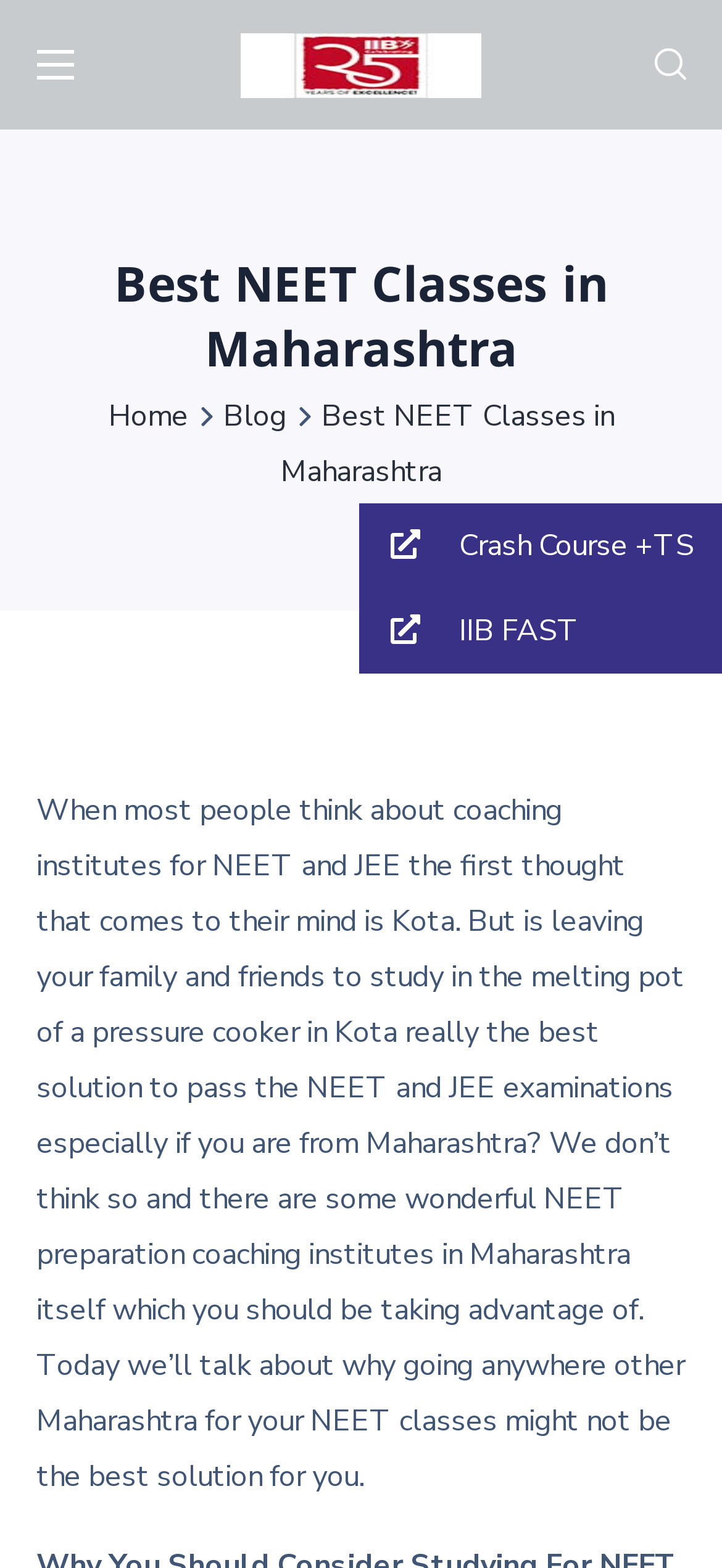Please determine the bounding box coordinates, formatted as (top-left x, top-left y, bottom-right x, bottom-right y), with all values as floating point numbers between 0 and 1. Identify the bounding box of the region described as: IIB FAST

[0.497, 0.376, 1.0, 0.43]